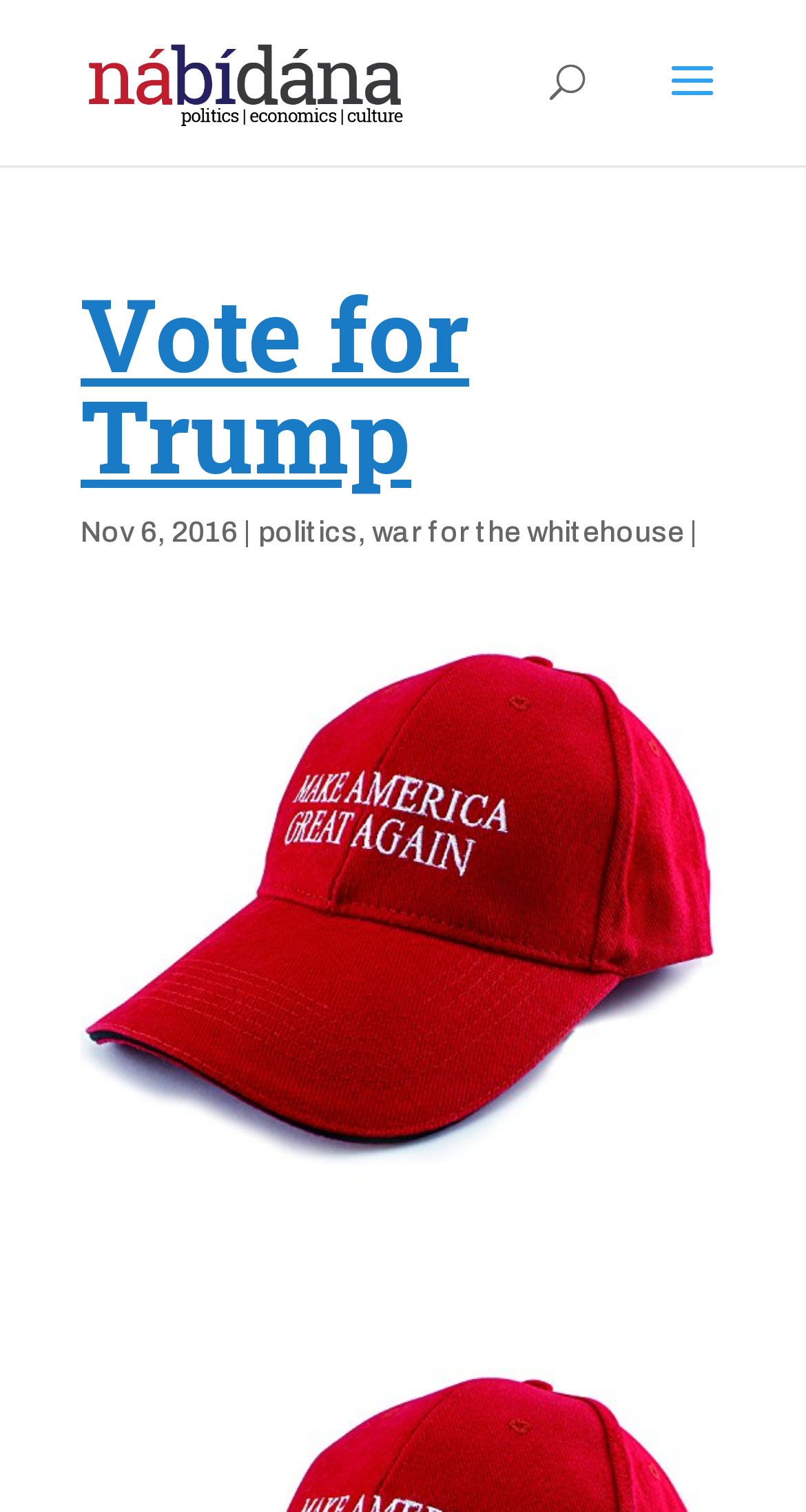Determine the bounding box coordinates for the HTML element mentioned in the following description: "alt="nábídána.com"". The coordinates should be a list of four floats ranging from 0 to 1, represented as [left, top, right, bottom].

[0.108, 0.042, 0.499, 0.064]